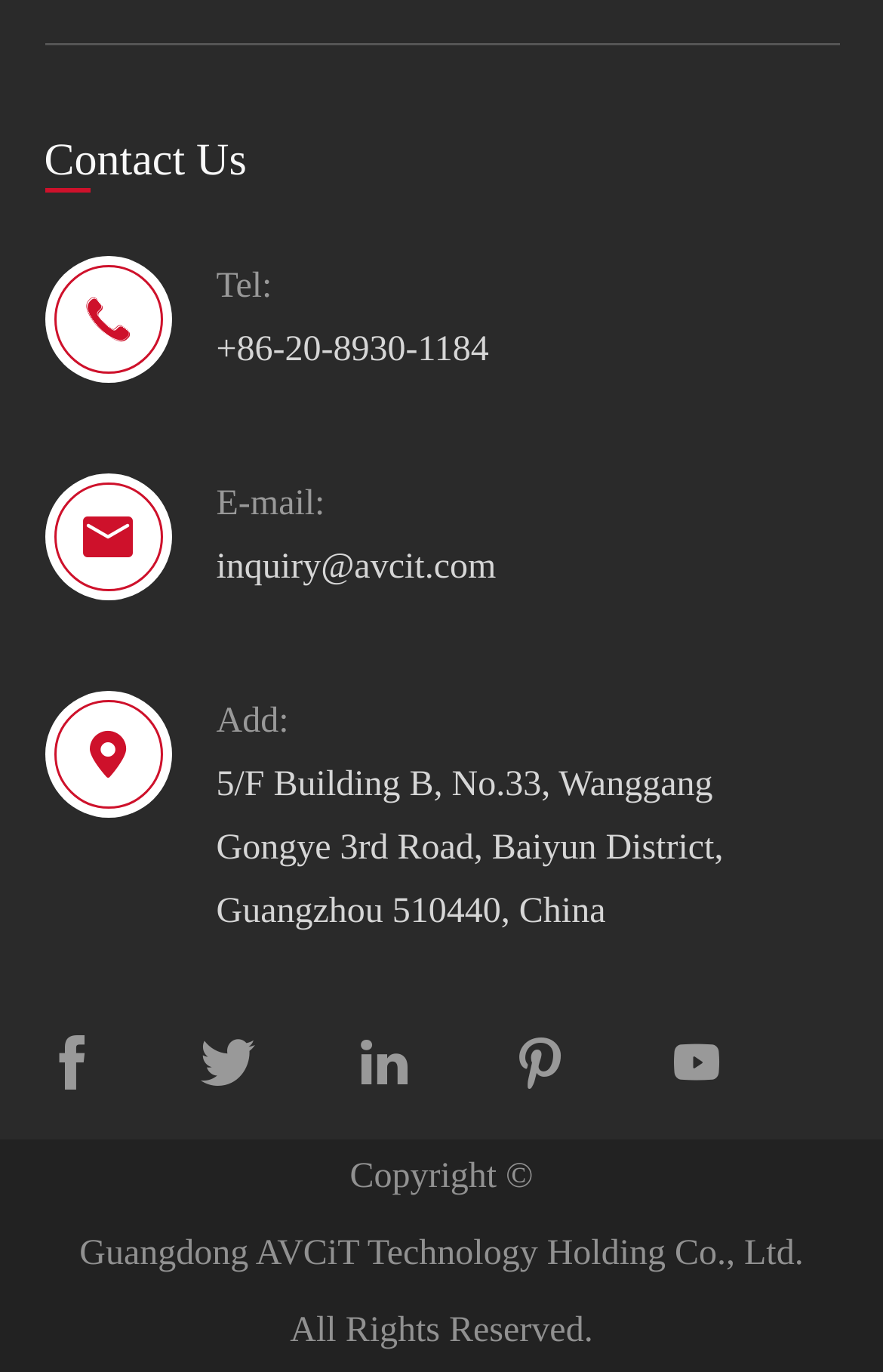What is the email address for inquiry?
From the screenshot, provide a brief answer in one word or phrase.

inquiry@avcit.com